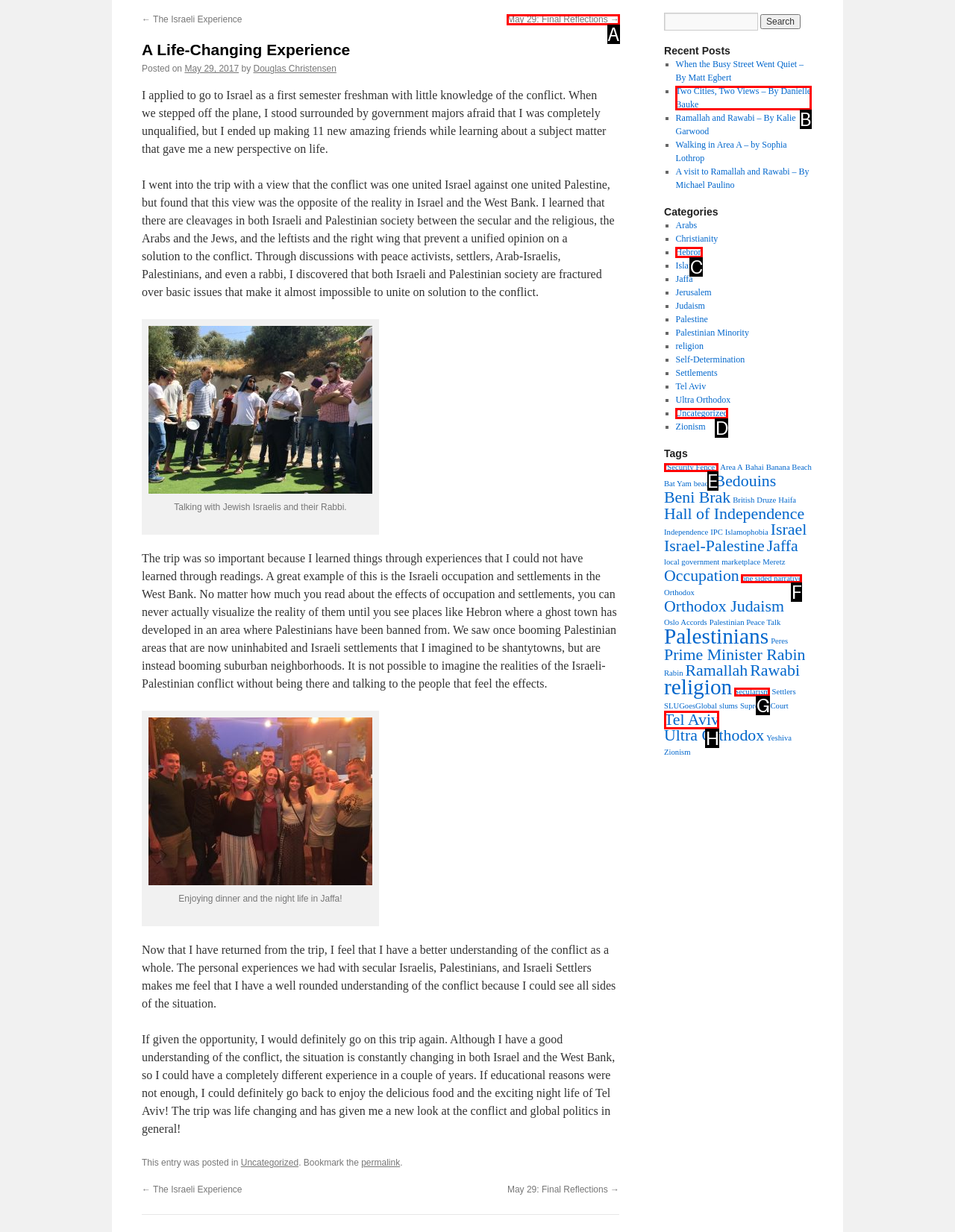From the given choices, determine which HTML element aligns with the description: Commuting Respond with the letter of the appropriate option.

None